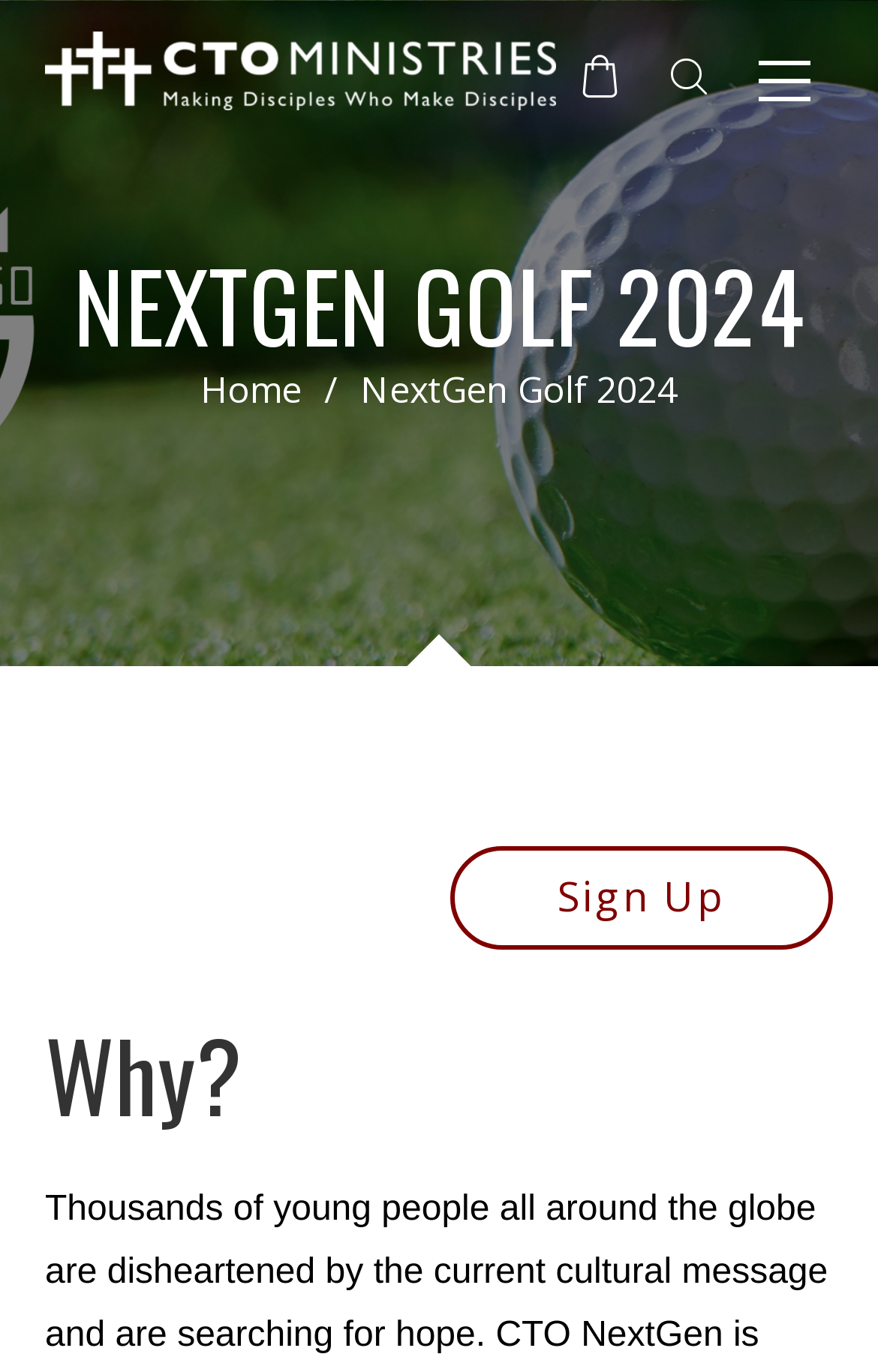Is there a section explaining the purpose of the webpage?
Please ensure your answer to the question is detailed and covers all necessary aspects.

I found a heading element with the text 'Why?' which suggests that there is a section explaining the purpose or reason behind the webpage.